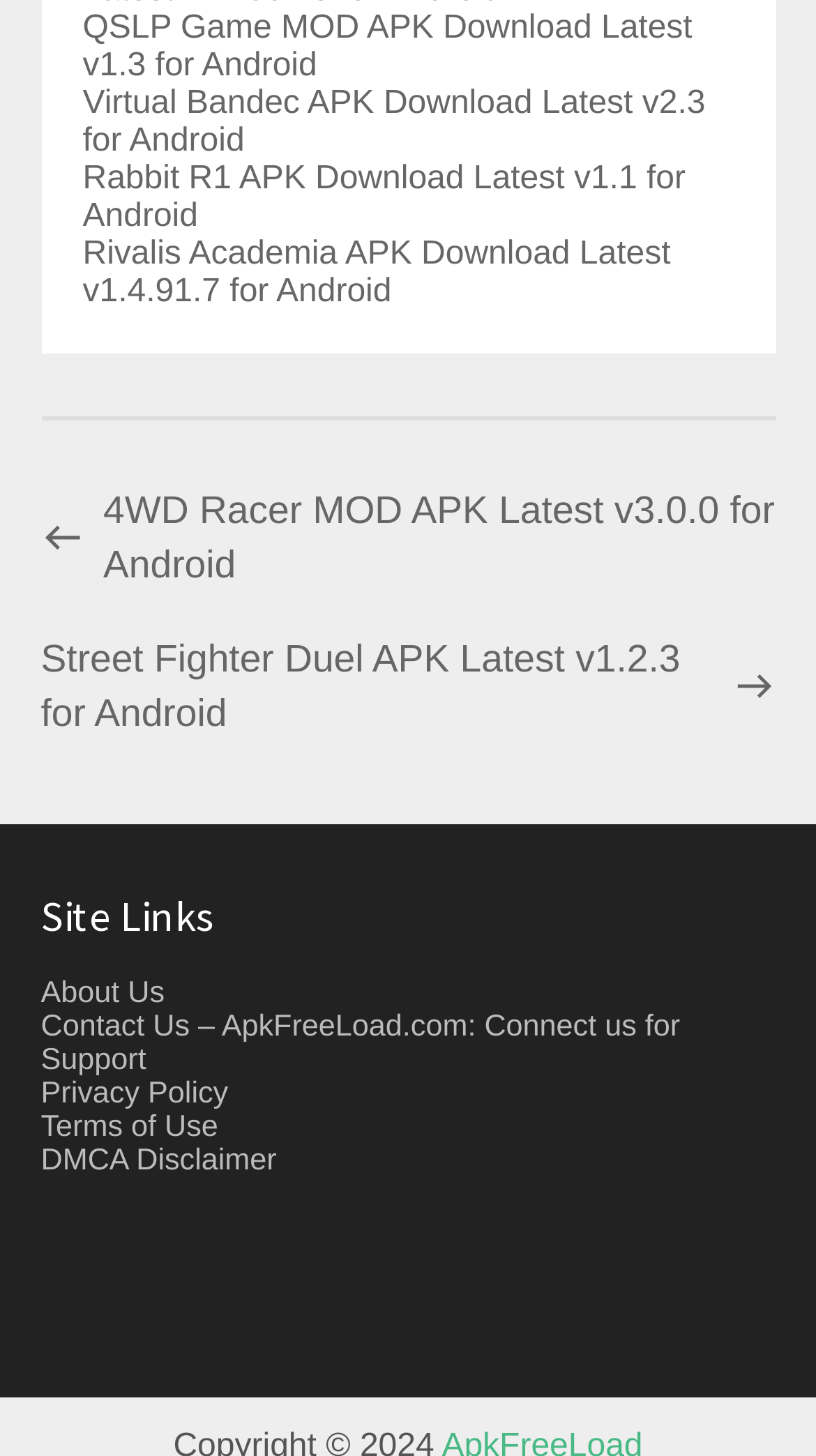Kindly provide the bounding box coordinates of the section you need to click on to fulfill the given instruction: "Download Street Fighter Duel APK".

[0.05, 0.435, 0.95, 0.509]